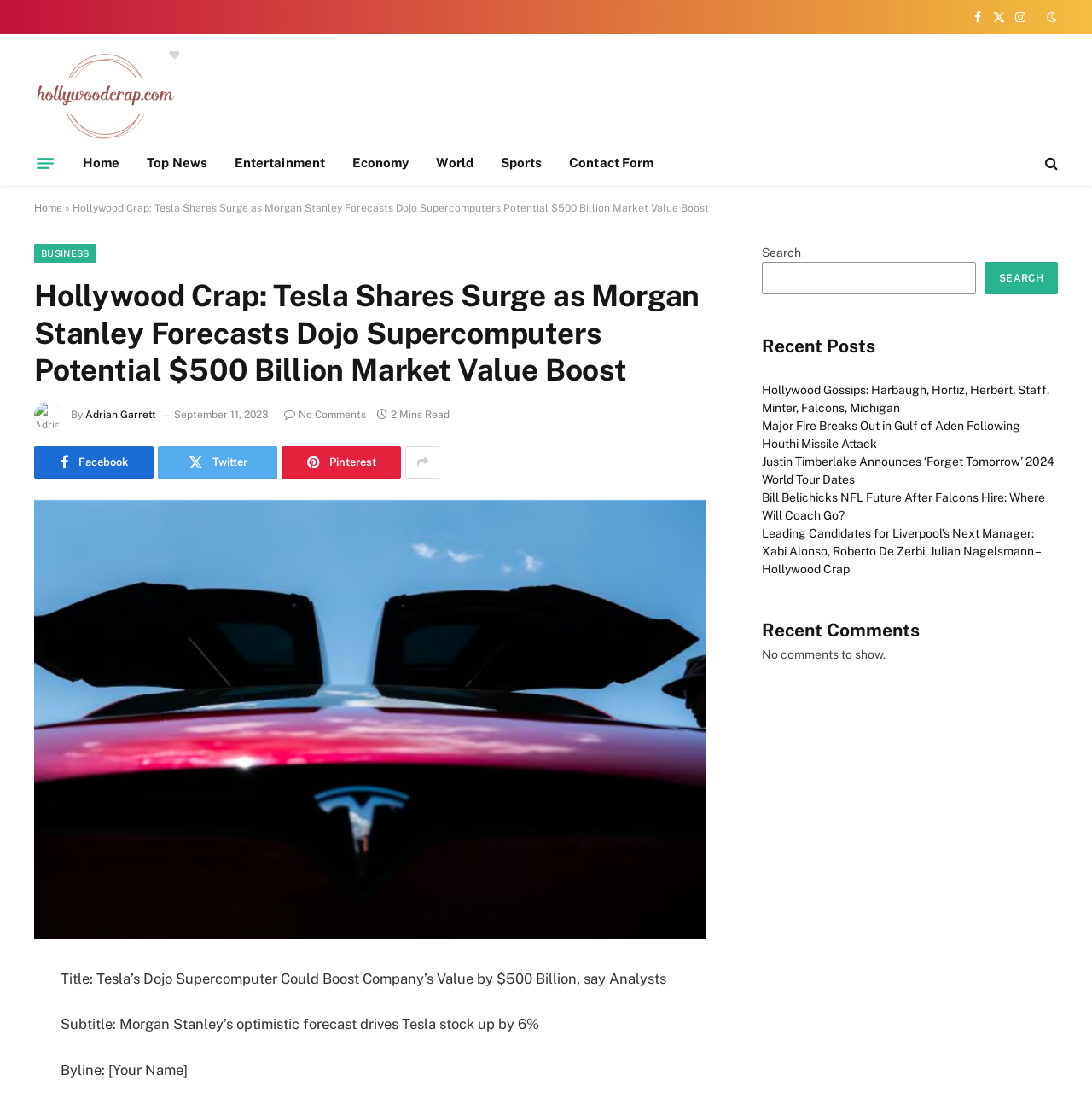Please identify the bounding box coordinates of the element I should click to complete this instruction: 'View the article 'Tesla Shares Surge as Morgan Stanley Forecasts Dojo Supercomputers Potential $500 Billion Market Value Boost''. The coordinates should be given as four float numbers between 0 and 1, like this: [left, top, right, bottom].

[0.031, 0.45, 0.647, 0.846]